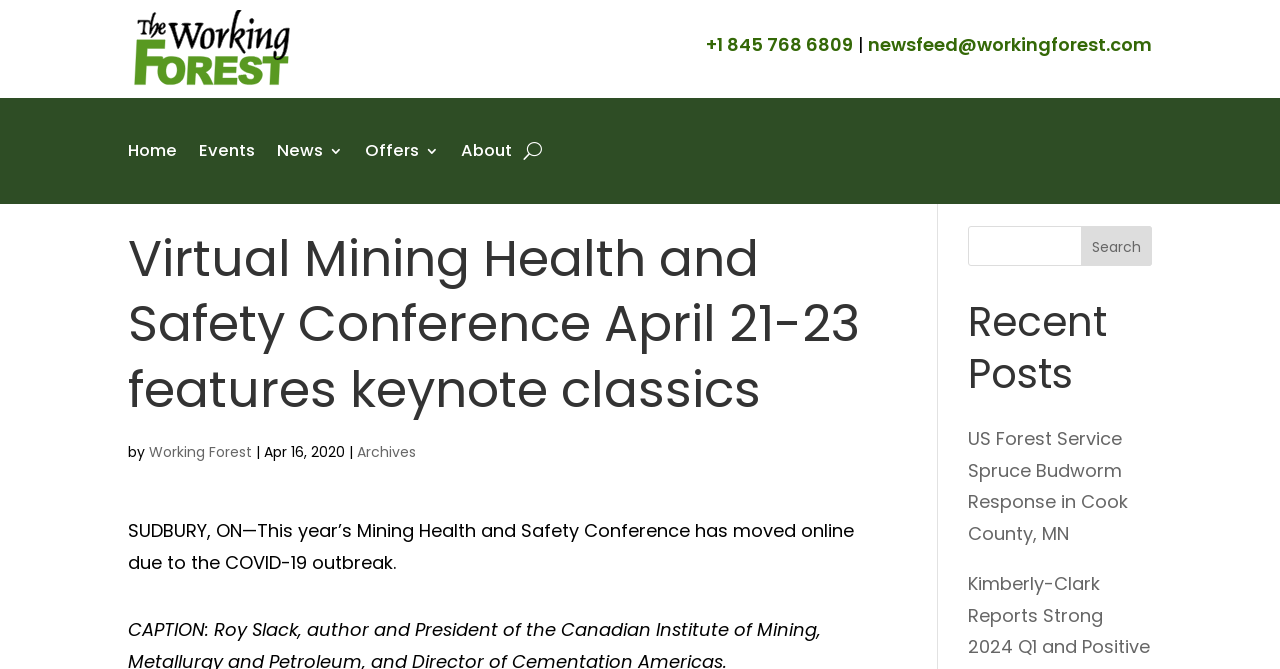Analyze and describe the webpage in a detailed narrative.

The webpage appears to be a news article or blog post from "The Working Forest" website. At the top left corner, there is an image of the "OFFICIAL Working Forest LOGO". Next to it, there are three links: a phone number "+1 845 768 6809", a vertical bar "|", and an email address "newsfeed@workingforest.com". 

Below these elements, there is a navigation menu with five links: "Home", "Events", "News 3", "Offers 3", and "About". To the right of the navigation menu, there is a button labeled "U". 

The main content of the webpage starts with a heading that reads "Virtual Mining Health and Safety Conference April 21-23 features keynote classics". Below this heading, there is a subheading that mentions the author "Working Forest" and the date "Apr 16, 2020". 

The main article text is located below the subheading, which describes how the Mining Health and Safety Conference has moved online due to the COVID-19 outbreak. 

On the right side of the webpage, there is a search bar with a search button labeled "Search". Below the search bar, there is a heading that reads "Recent Posts", followed by a link to a news article titled "US Forest Service Spruce Budworm Response in Cook County, MN".